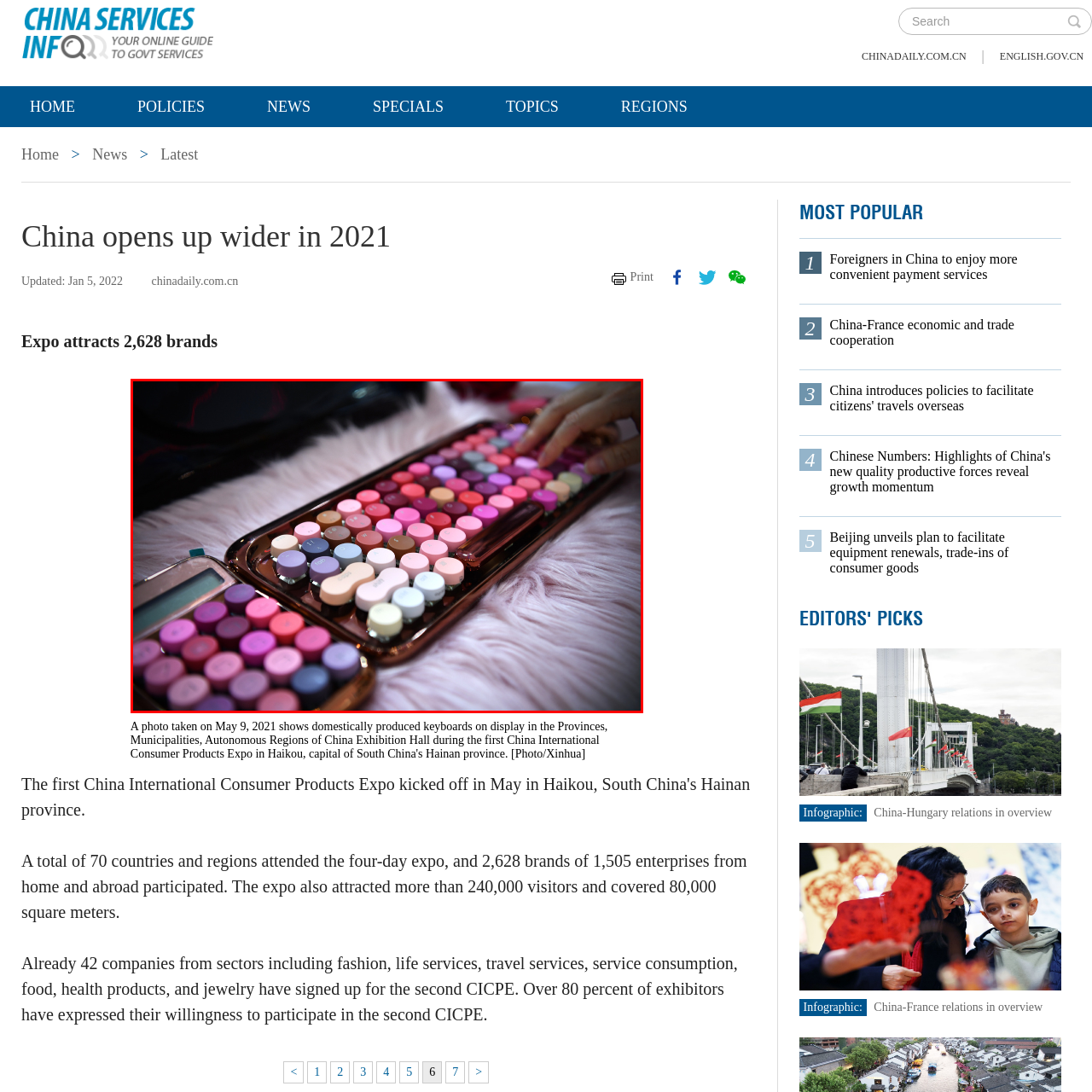Provide an in-depth caption for the image inside the red boundary.

The image showcases a vibrant and artistic arrangement of beauty palettes and accessories spread across a soft, fluffy surface. Prominently displayed are two interconnected trays filled with an assortment of round cosmetic containers in a rich spectrum of colors, predominantly shades of pink, purple, and neutral tones. The palette, meticulously organized, features an array of textures and hues that suggest various cosmetic applications, such as lip colors or eyeshadows. 

A hand, delicately poised over the right side of the trays, seems ready to select a particular shade, adding a human touch to the scene. The shimmering, rose-gold trim of the trays further enhances the elegance of the overall setup, inviting viewers into an artistic world of makeup and beauty. This vibrant display not only reflects creativity but also highlights the diversity of cosmetics available for personal expression and artistry.